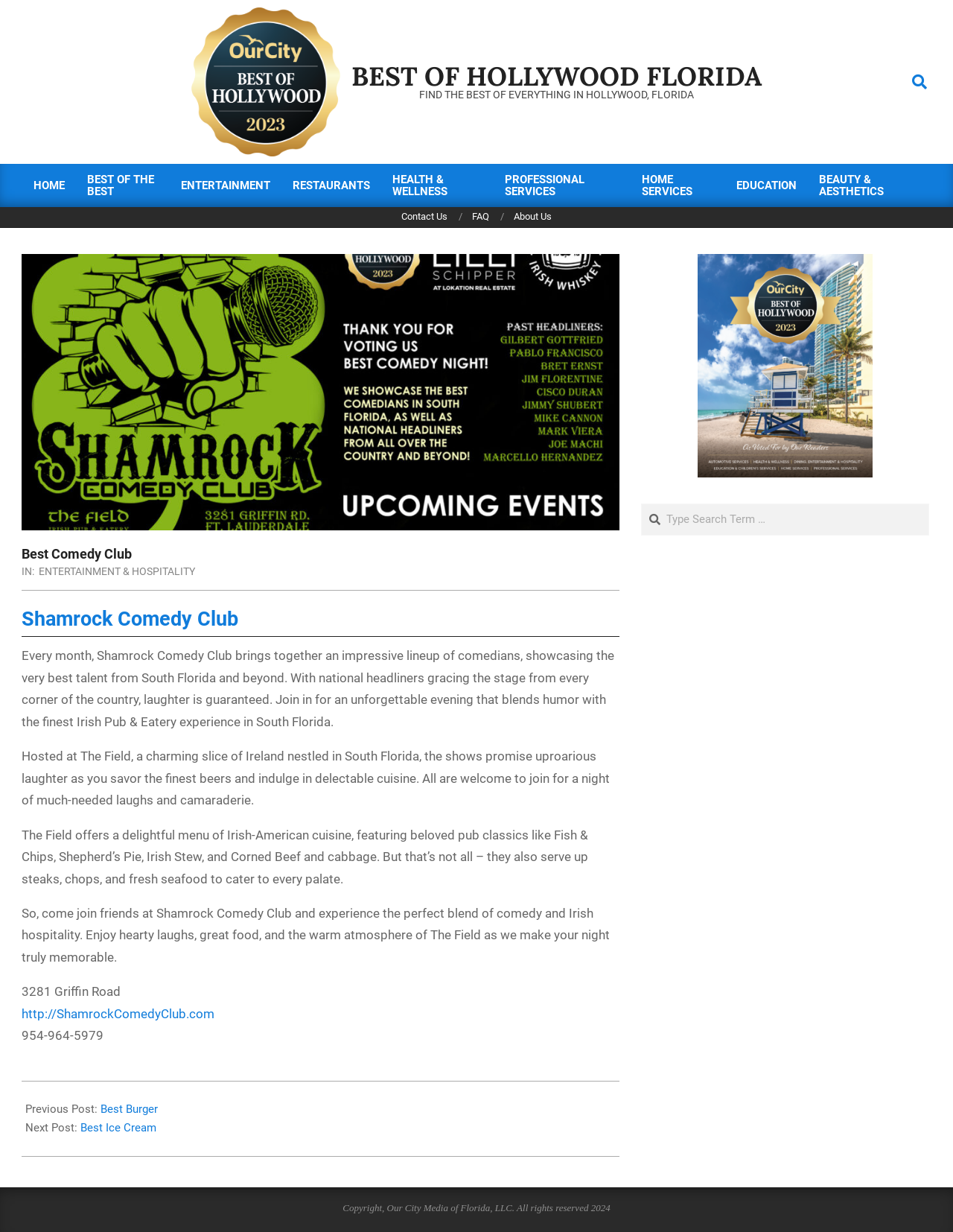Could you determine the bounding box coordinates of the clickable element to complete the instruction: "Click on the Best Comedy Club link"? Provide the coordinates as four float numbers between 0 and 1, i.e., [left, top, right, bottom].

[0.023, 0.493, 0.25, 0.512]